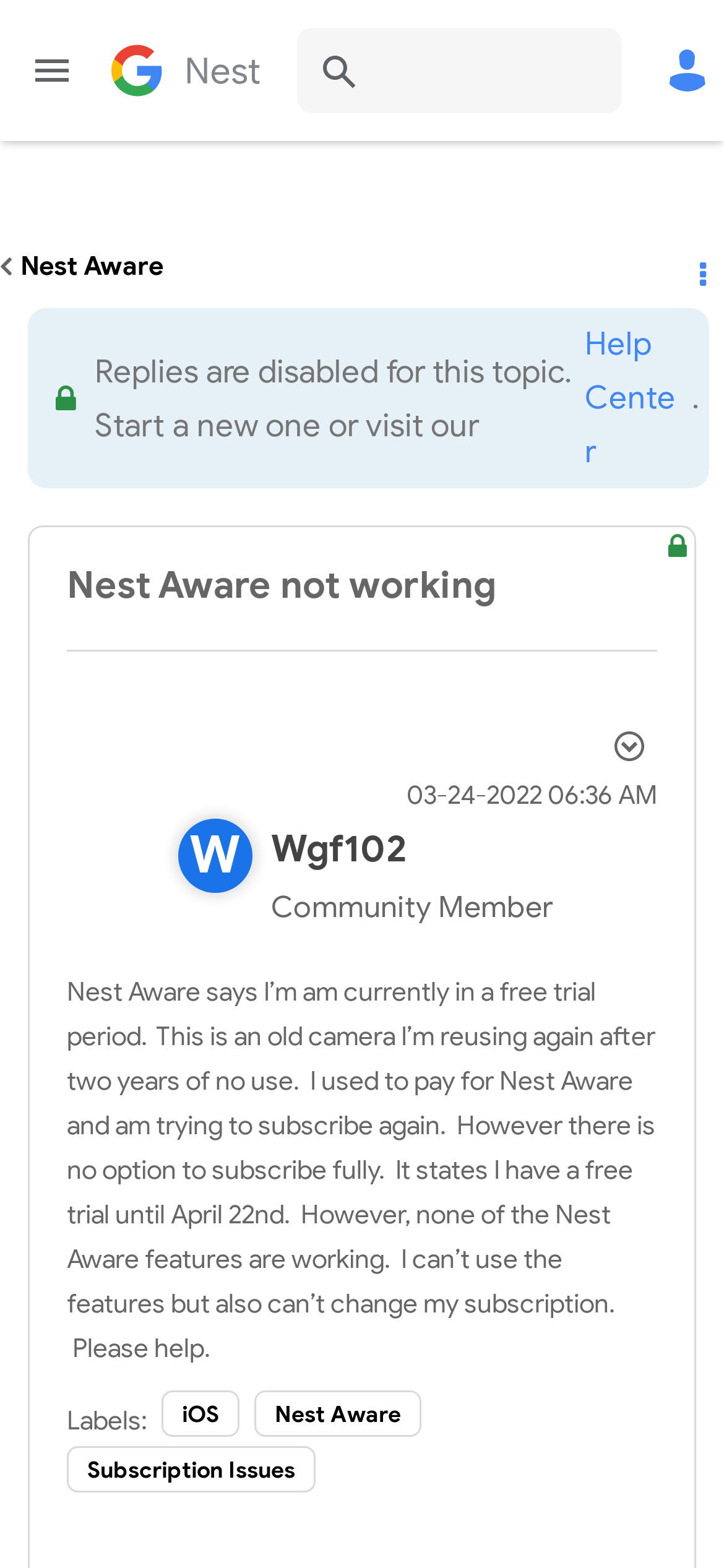Elaborate on the webpage's design and content in a detailed caption.

The webpage is a discussion forum page titled "Nest Aware not working" on the Google Nest Community platform. At the top, there is a heading "Google Nest Community" with a link to the community homepage. Below it, there are two buttons, "Menu" and "Search", with a search textbox next to the "Search" button. 

On the top-right corner, there is a navigation section with breadcrumbs, showing the current topic "Nest Aware" and an "Options" button. Below the navigation section, there is a notice stating that "Replies are disabled for this topic. Start a new one or visit our Help Center", with a link to the Help Center.

The main content of the page is a discussion post titled "Nest Aware not working" with the username "W" and the user's profile link. The post is dated "03-24-2022 06:36 AM" and contains a detailed description of the issue with Nest Aware subscription. The post is quite long and describes the problem of not being able to subscribe to Nest Aware despite being in a free trial period.

At the bottom of the post, there are three links: "iOS", "Nest Aware", and "Subscription Issues".